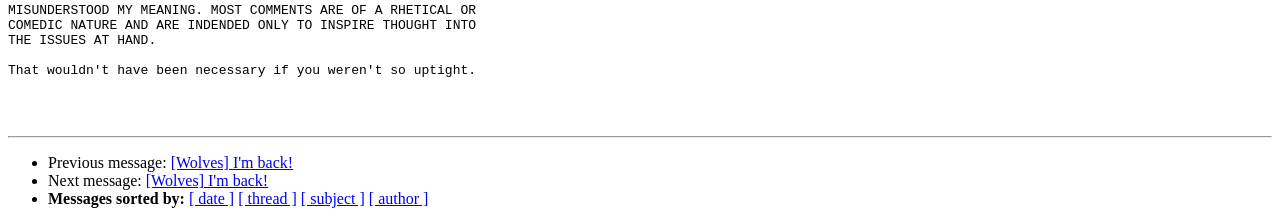How are the messages sorted? Examine the screenshot and reply using just one word or a brief phrase.

By date